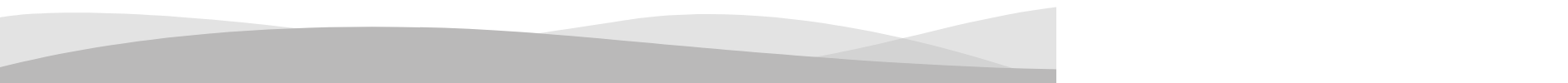Please provide a comprehensive response to the question based on the details in the image: What theme does the overall aesthetic suggest?

The caption states that the overall aesthetic suggests clarity and professionalism, which aligns with the theme of providing insights into domain activity and necessary actions for administrators.